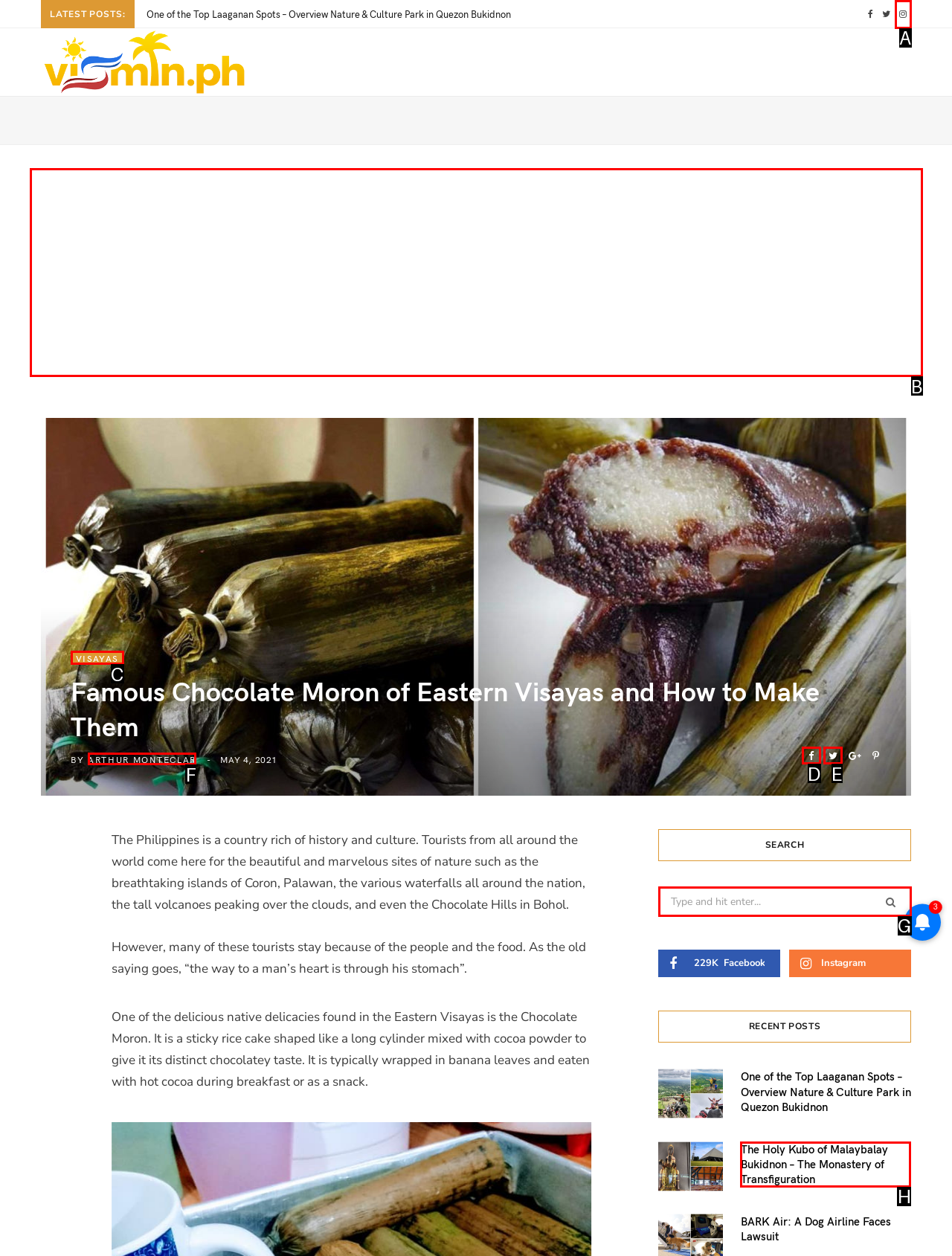Select the proper HTML element to perform the given task: Read the latest post Answer with the corresponding letter from the provided choices.

H